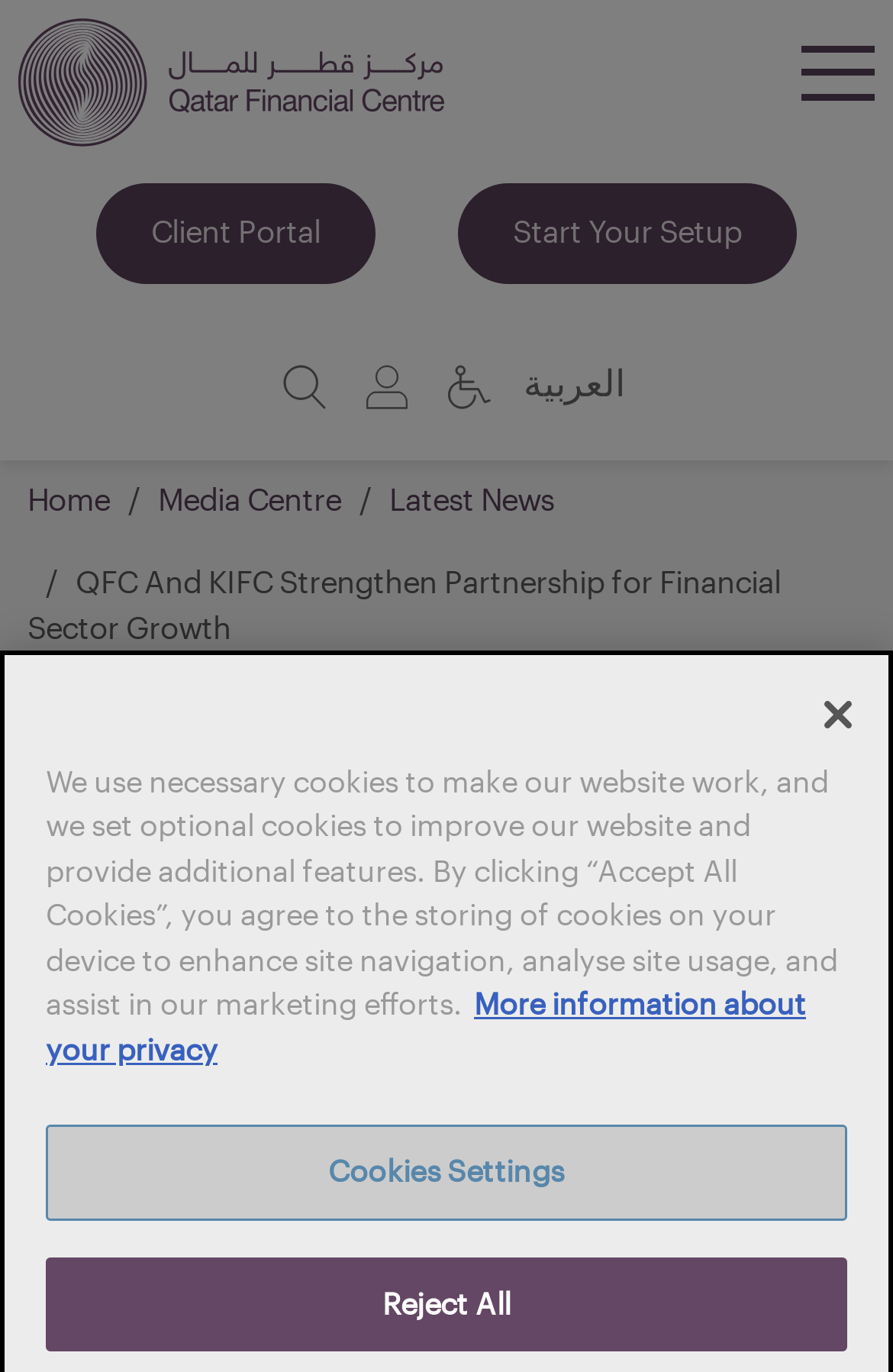Please find the bounding box coordinates of the clickable region needed to complete the following instruction: "Click the Skip Navigation button". The bounding box coordinates must consist of four float numbers between 0 and 1, i.e., [left, top, right, bottom].

[0.0, 0.008, 0.382, 0.065]